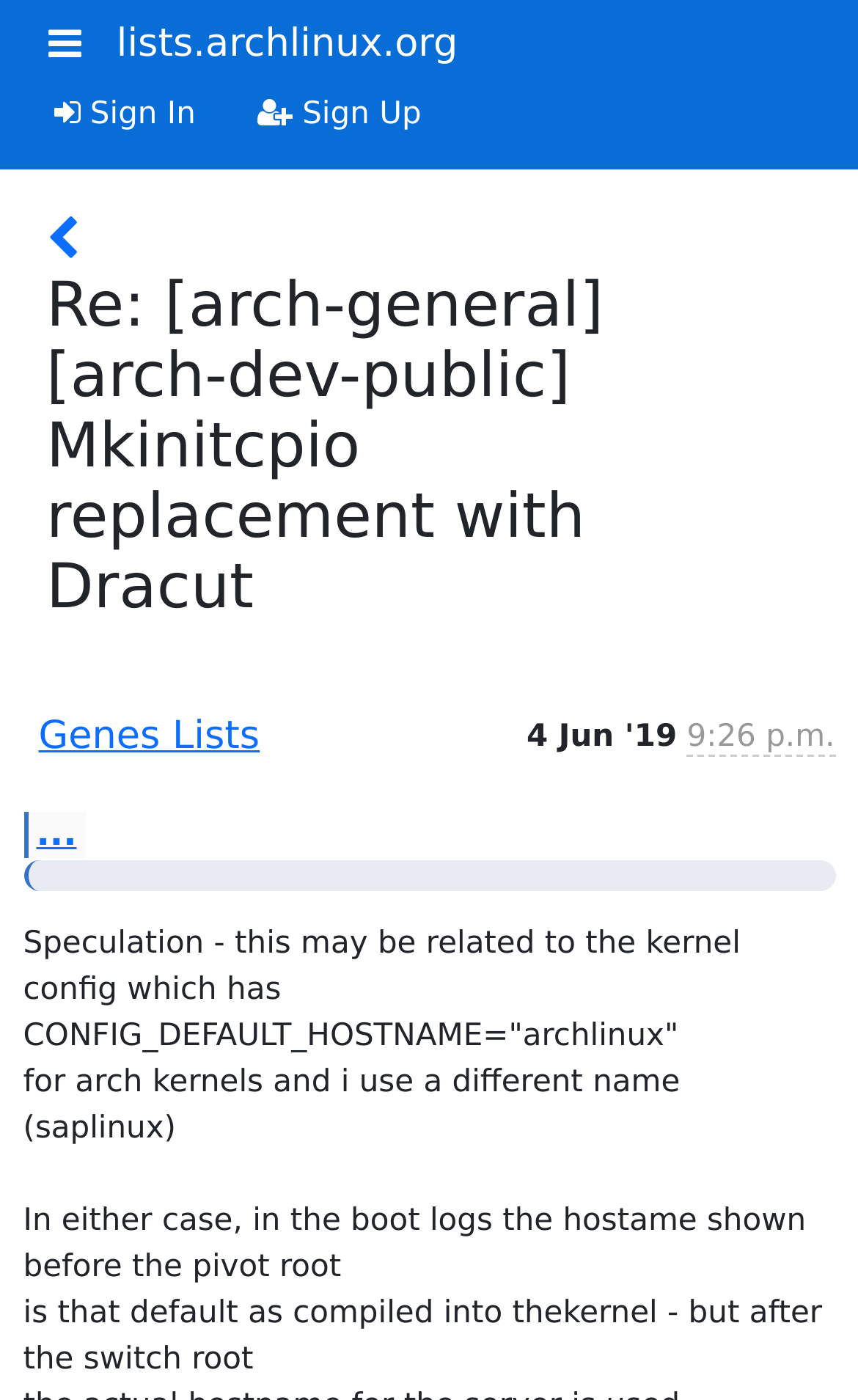What is the sender's time?
Examine the screenshot and reply with a single word or phrase.

June 4, 2019, 5:26 p.m.